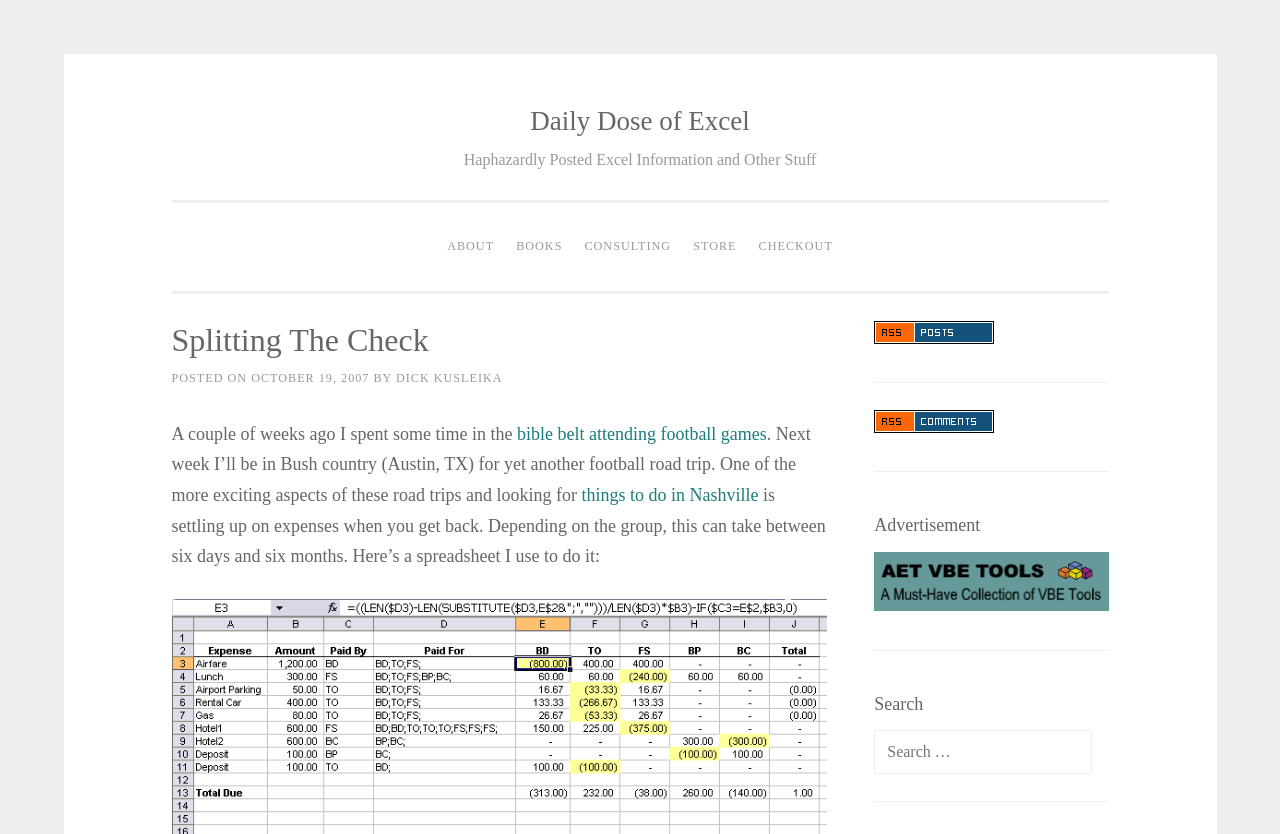Please identify the bounding box coordinates of the area that needs to be clicked to follow this instruction: "Click on the 'ABOUT' link".

[0.342, 0.272, 0.393, 0.32]